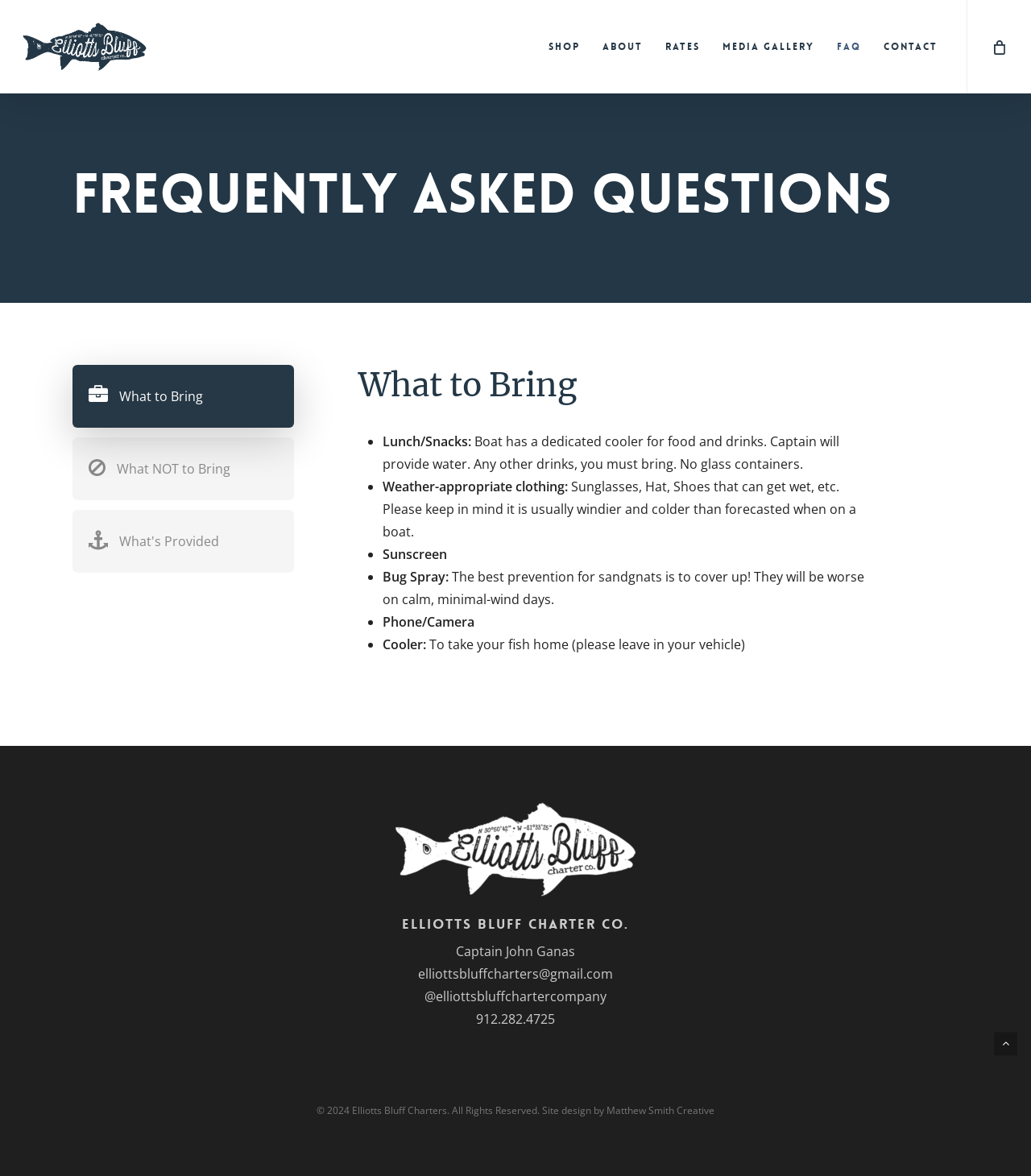Based on the element description Media Gallery, identify the bounding box of the UI element in the given webpage screenshot. The coordinates should be in the format (top-left x, top-left y, bottom-right x, bottom-right y) and must be between 0 and 1.

[0.69, 0.034, 0.801, 0.045]